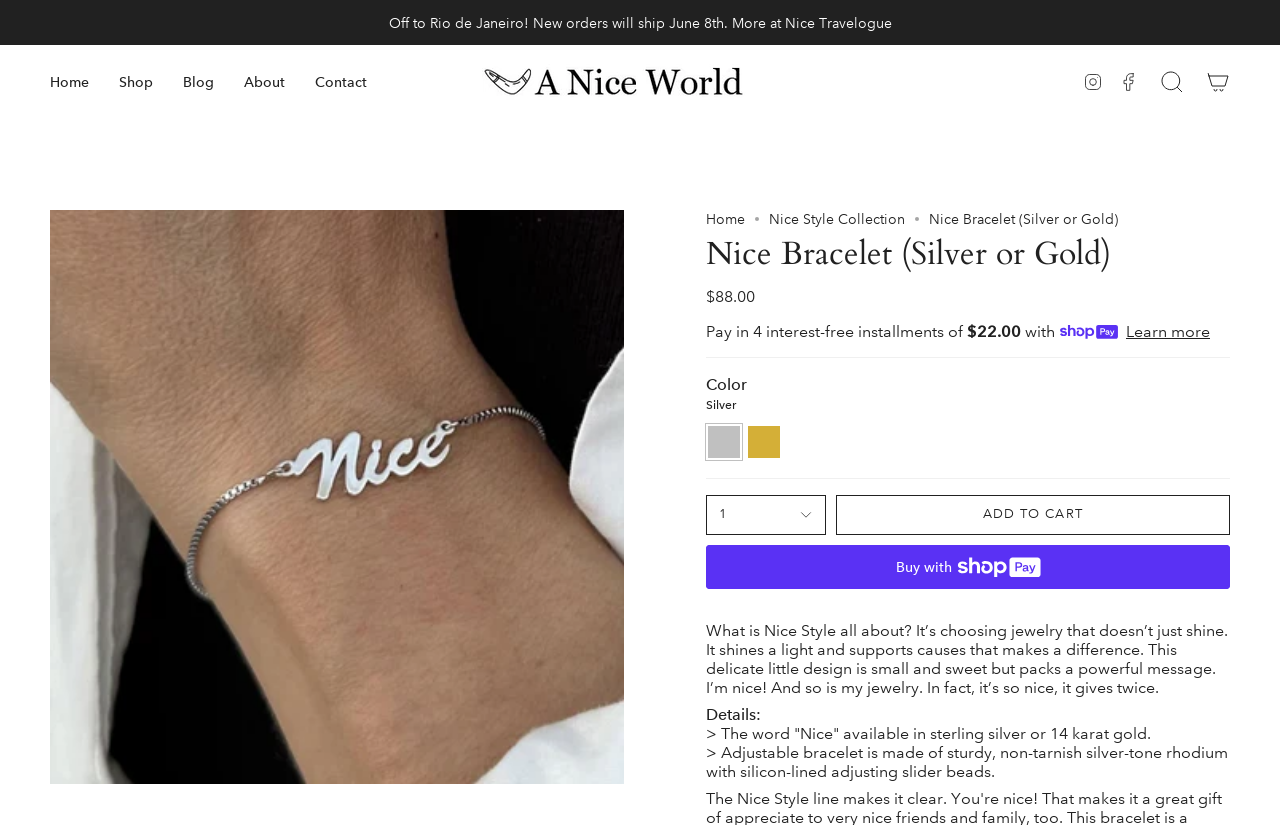Find and extract the text of the primary heading on the webpage.

Nice Bracelet (Silver or Gold)